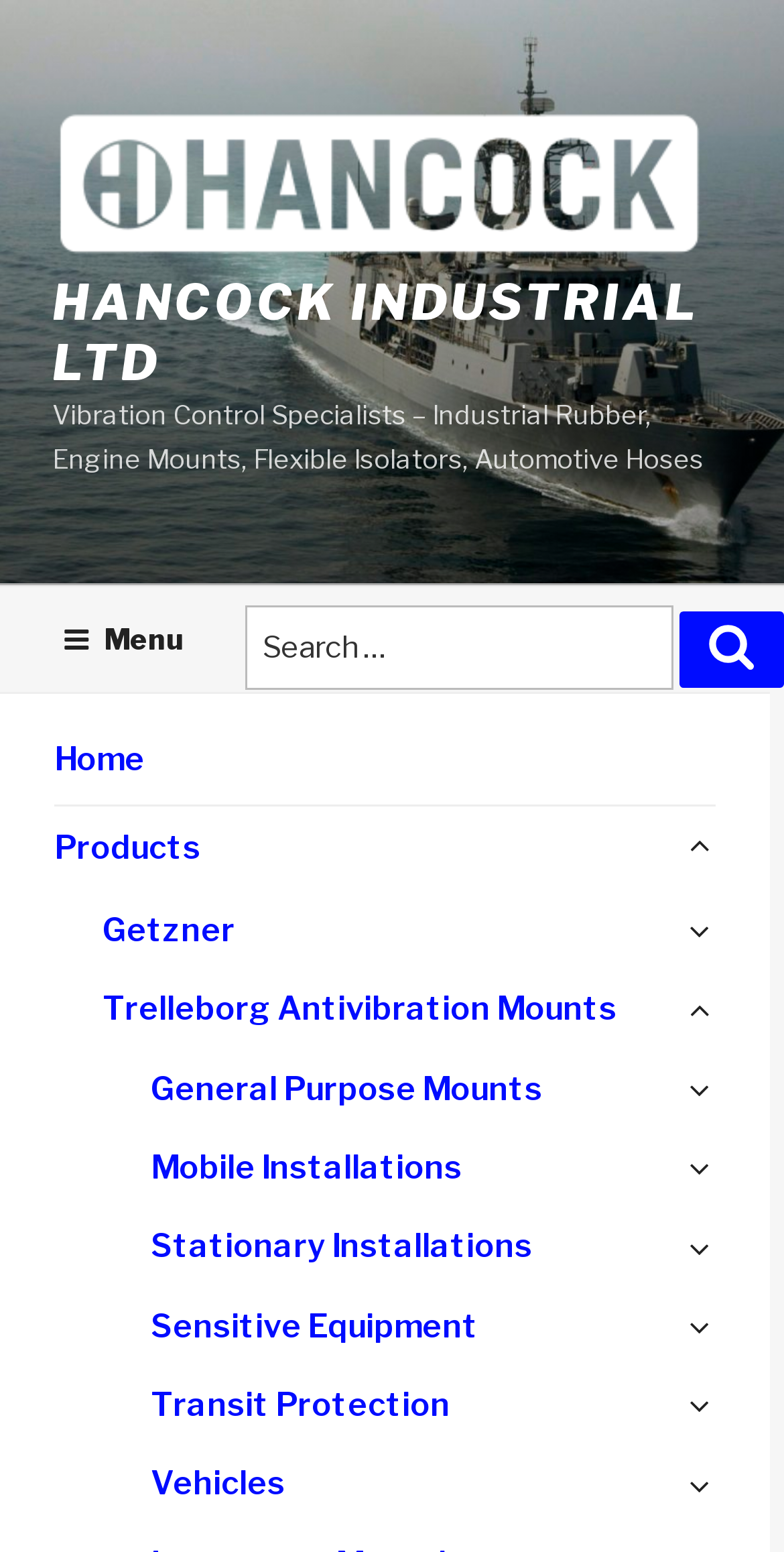How many levels of menu are there?
Based on the image, answer the question with as much detail as possible.

By examining the menu section, we can see that there is a top-level menu with categories like 'Home', 'Products', etc. and a second-level menu with subcategories like 'Getzner', 'Trelleborg Antivibration Mounts', etc. This suggests that there are 2 levels of menu on the website.